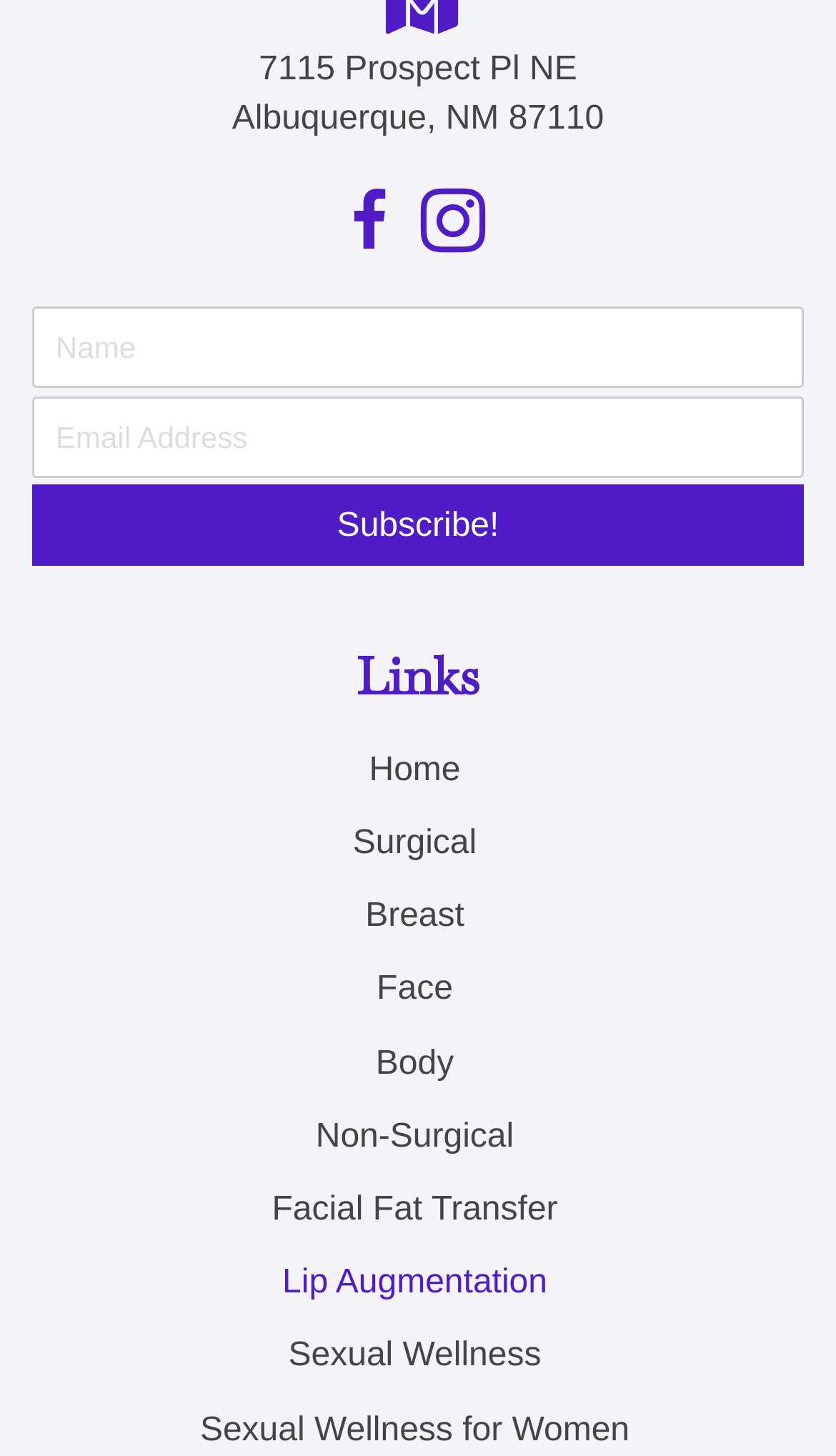What is the purpose of the button on the page?
Based on the visual information, provide a detailed and comprehensive answer.

The button on the page has the text 'Subscribe!' and is located below the 'Name' and 'Email Address' textboxes. Its purpose is to allow users to subscribe to something, likely a newsletter or updates, by entering their name and email address and clicking the 'Subscribe!' button.